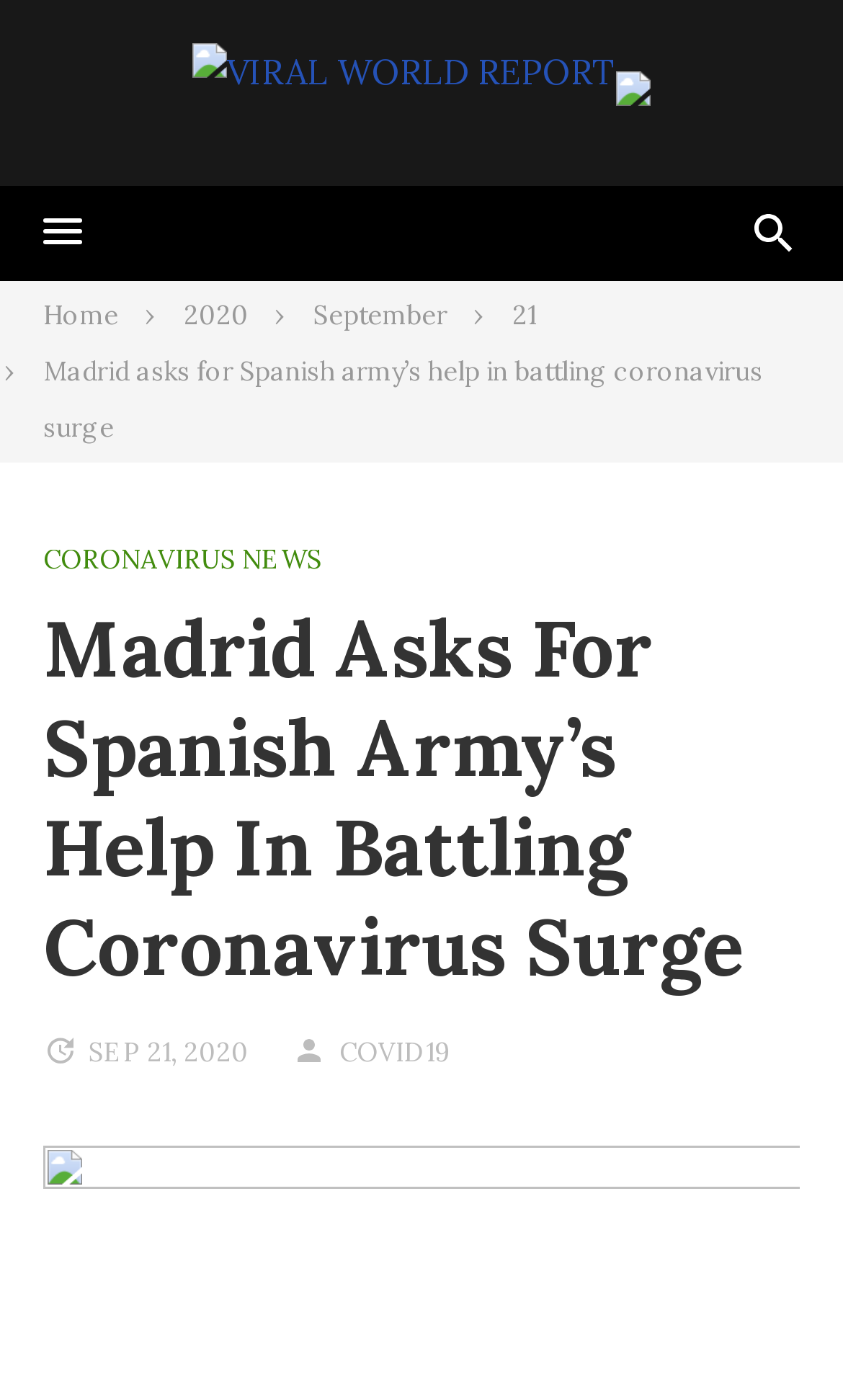What is the date of the news article? Based on the image, give a response in one word or a short phrase.

SEP 21, 2020